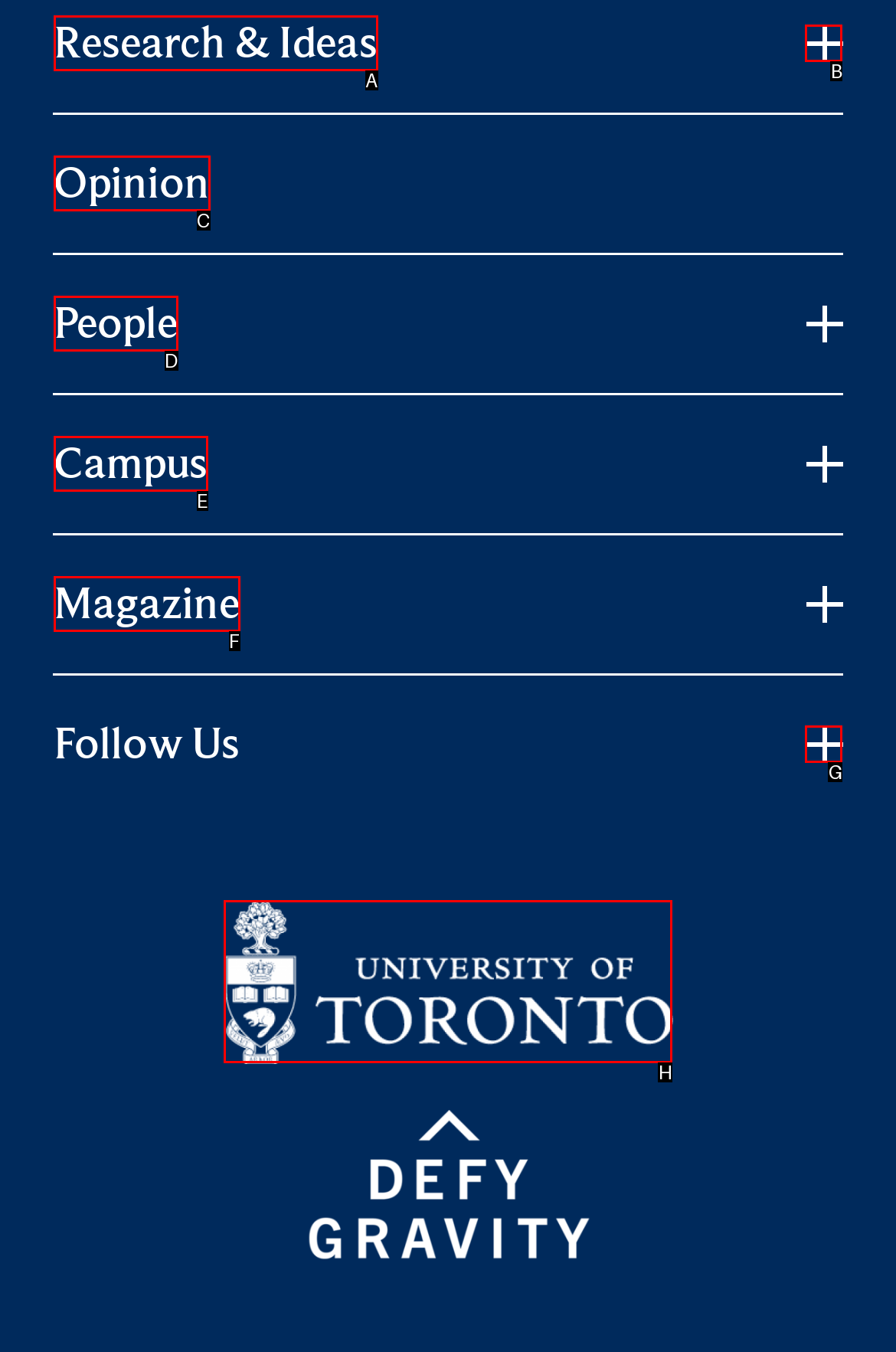Specify which UI element should be clicked to accomplish the task: View University of Toronto Logo and Crest. Answer with the letter of the correct choice.

H